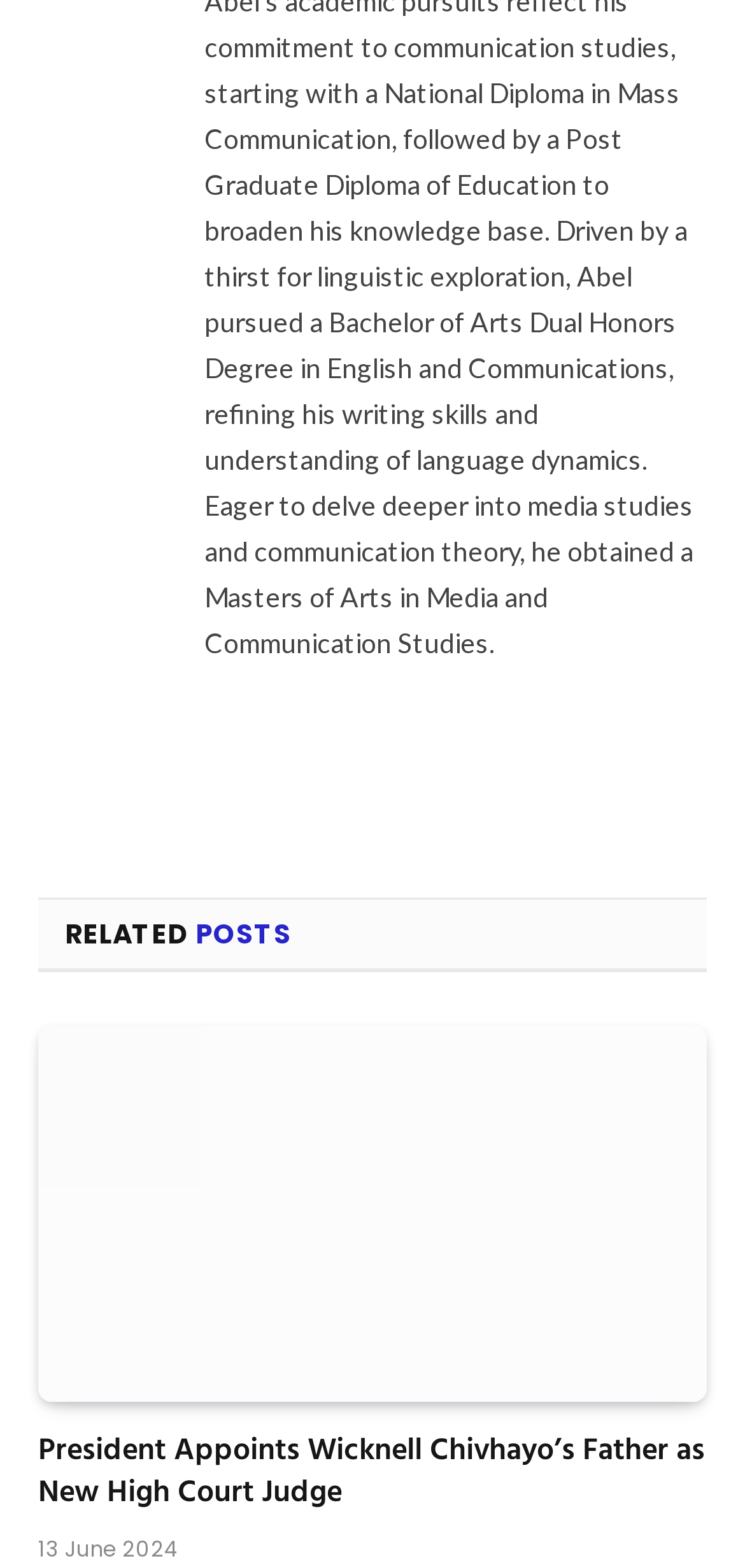What is the purpose of the image in the first related post?
Look at the image and construct a detailed response to the question.

I inferred that the image in the first related post is used to illustrate the article, as it has the same title as the link and heading, and is likely to be a visual representation of the article's content.